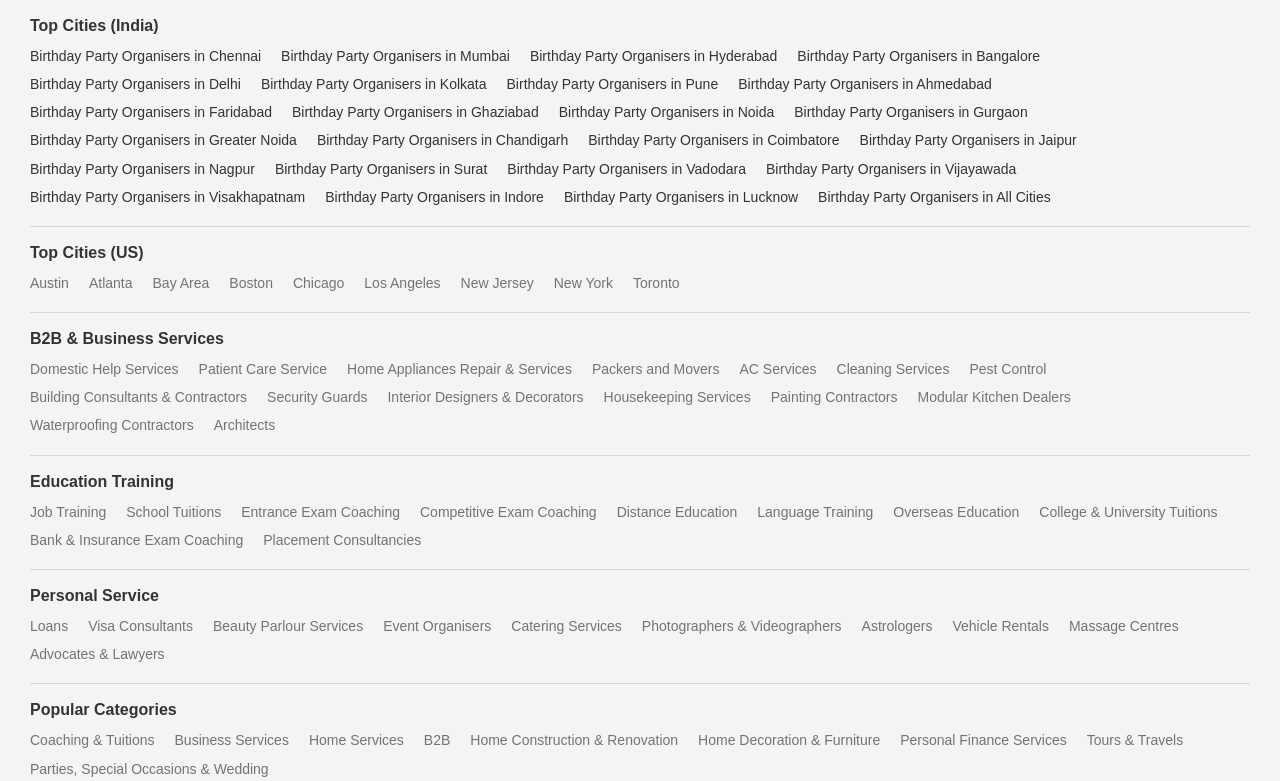How many US cities are listed for birthday party organisers?
Refer to the image and provide a detailed answer to the question.

The webpage lists cities in the US for birthday party organisers, and there are 11 links for different cities, including Austin, Atlanta, Bay Area, and more.